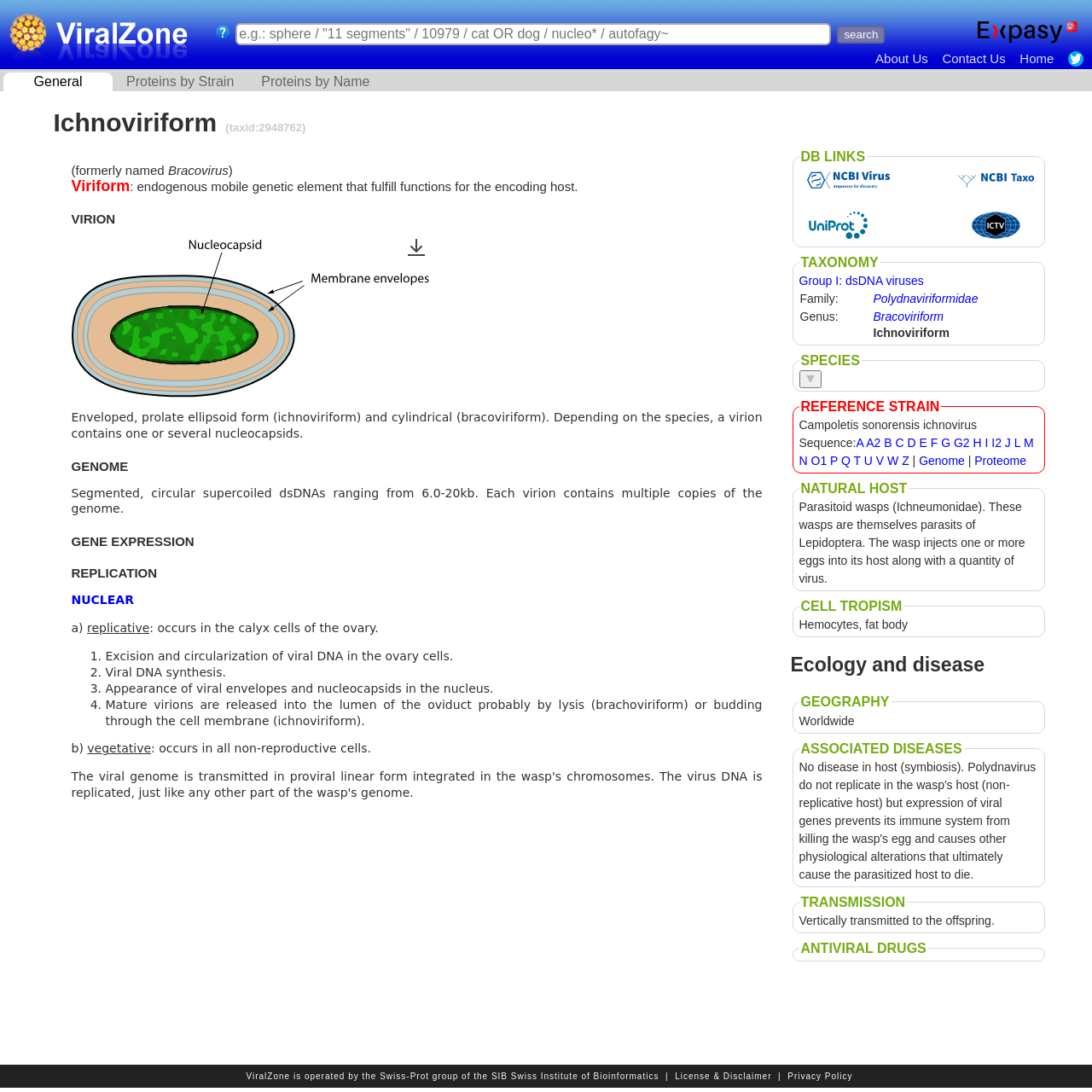What is the name of the viral zone? Look at the image and give a one-word or short phrase answer.

Viralzone